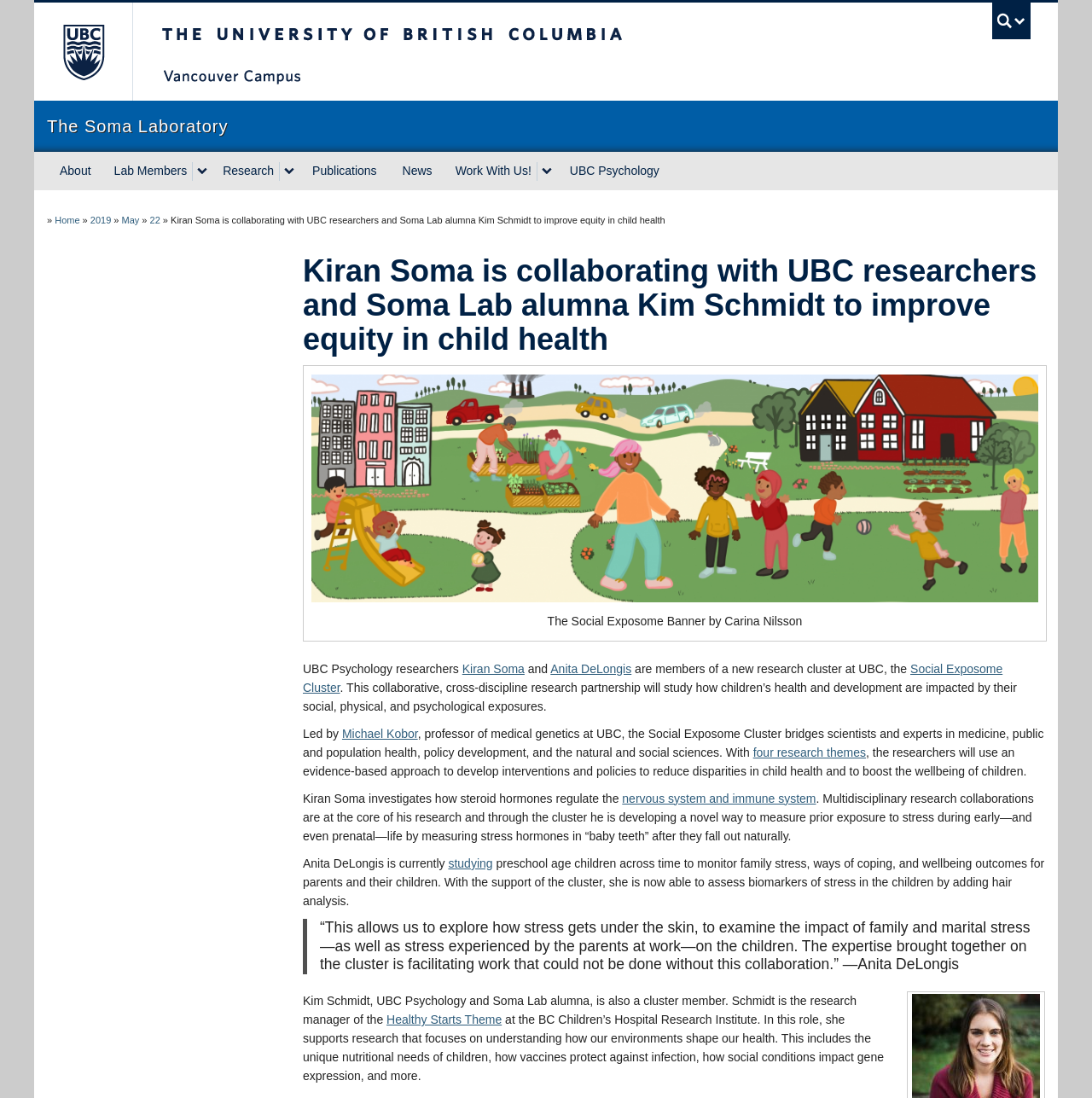Please provide a short answer using a single word or phrase for the question:
What is the name of the research cluster?

Social Exposome Cluster